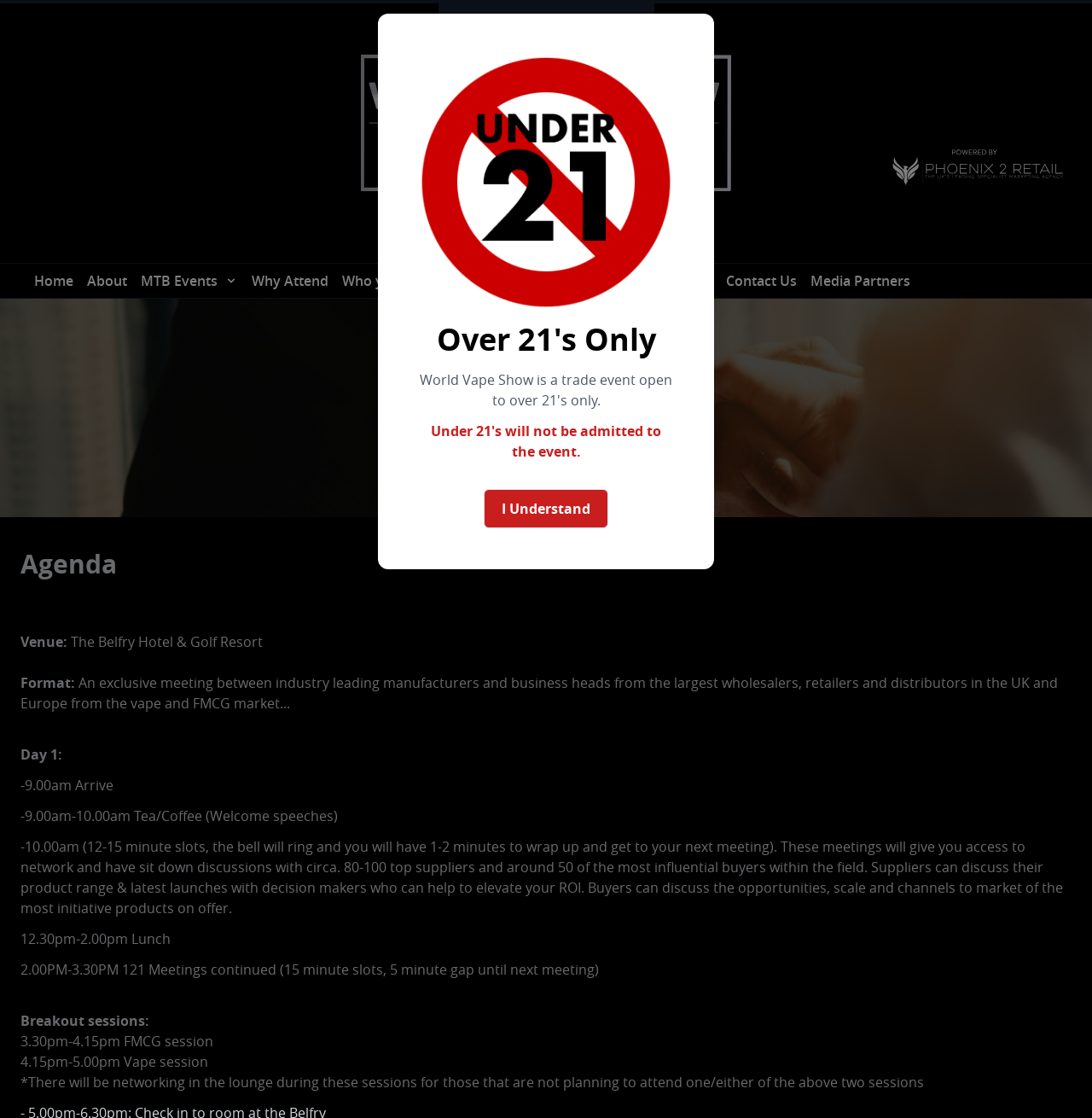Could you specify the bounding box coordinates for the clickable section to complete the following instruction: "Open the 'Instagram' page"?

[0.412, 0.186, 0.462, 0.235]